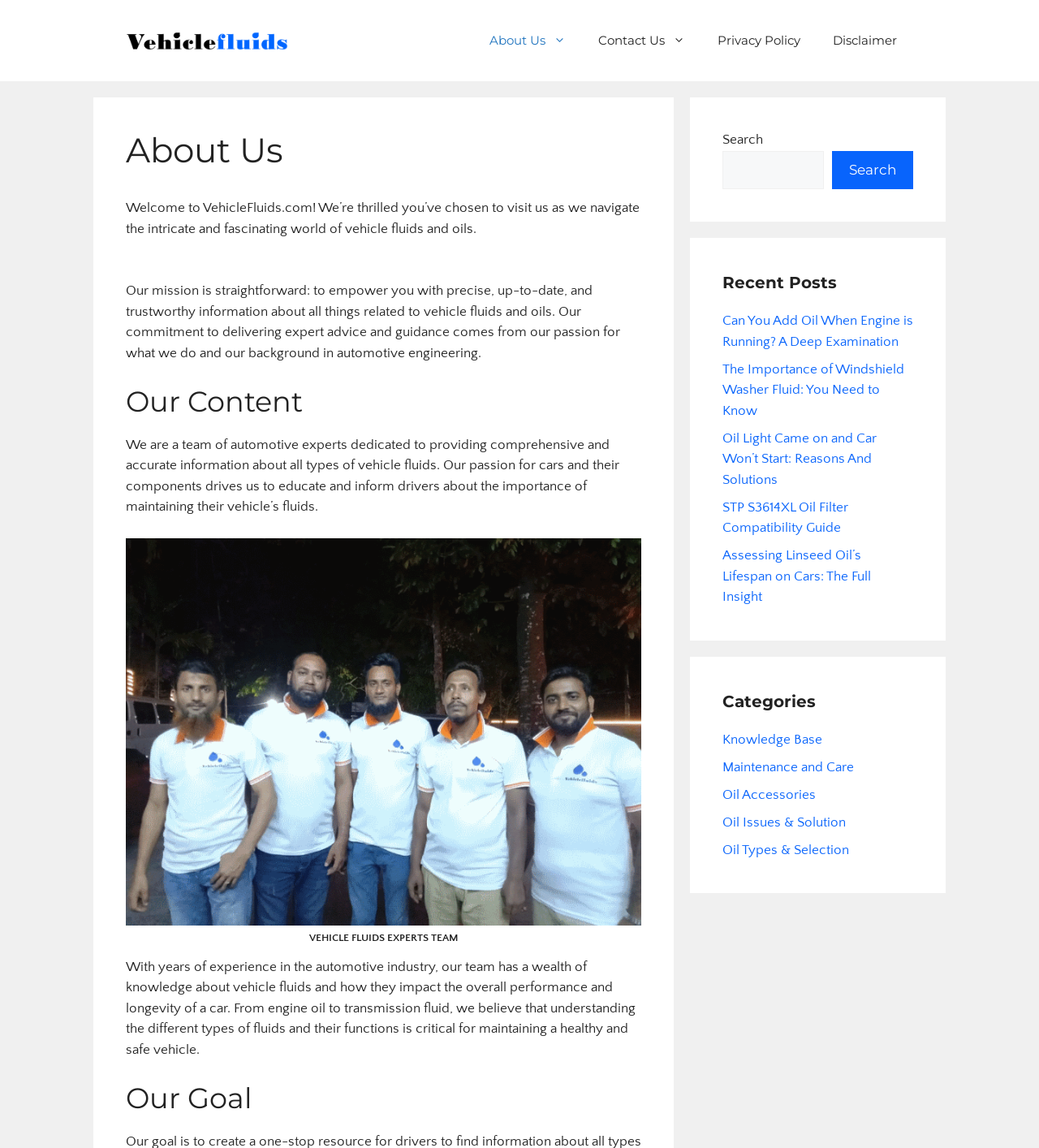What is the purpose of the search box?
Analyze the image and deliver a detailed answer to the question.

The search box is located in the complementary section of the webpage, and it has a static text 'Search' next to it. This suggests that the purpose of the search box is to allow users to search for specific content within the website.